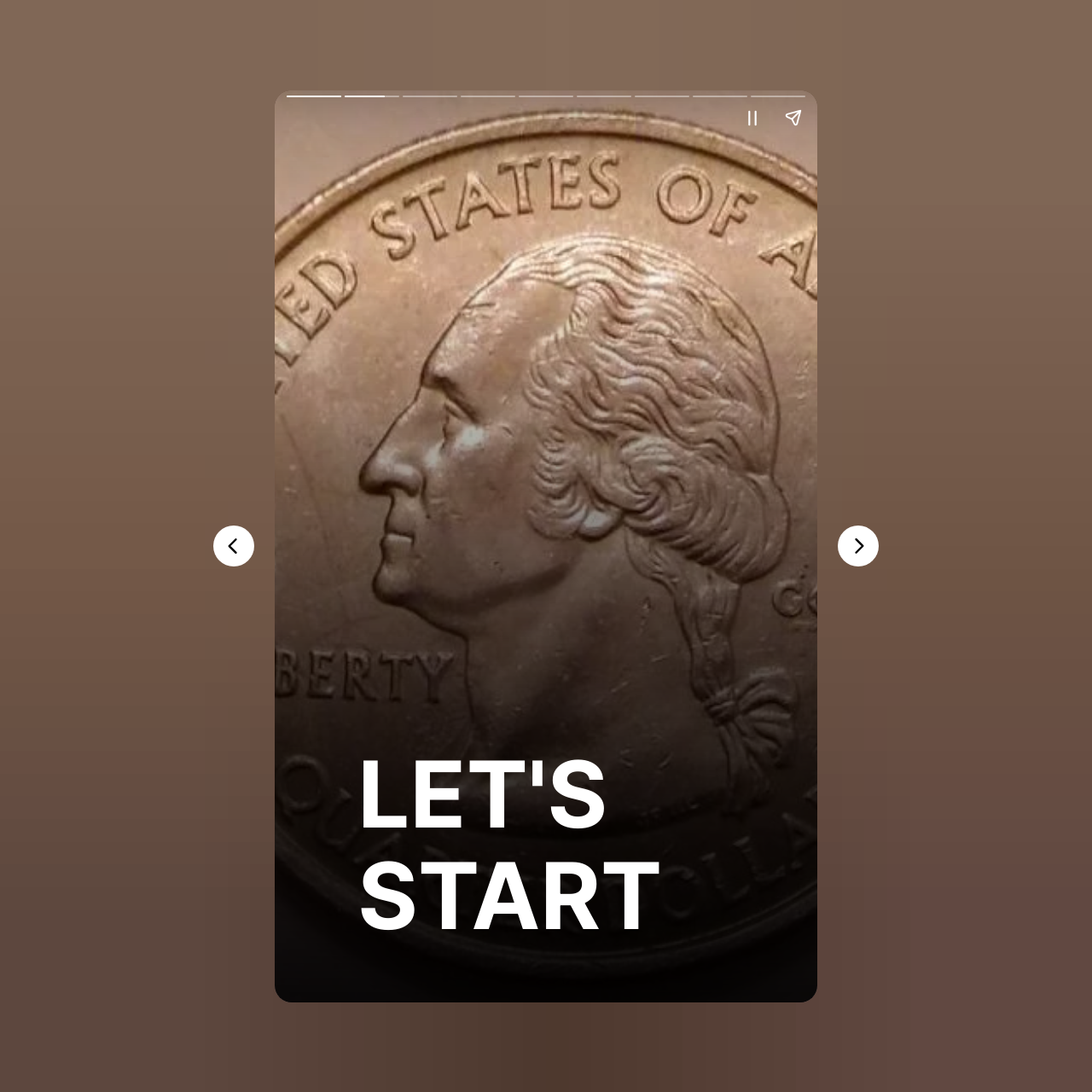How many navigation buttons are there?
Answer the question with a single word or phrase derived from the image.

4